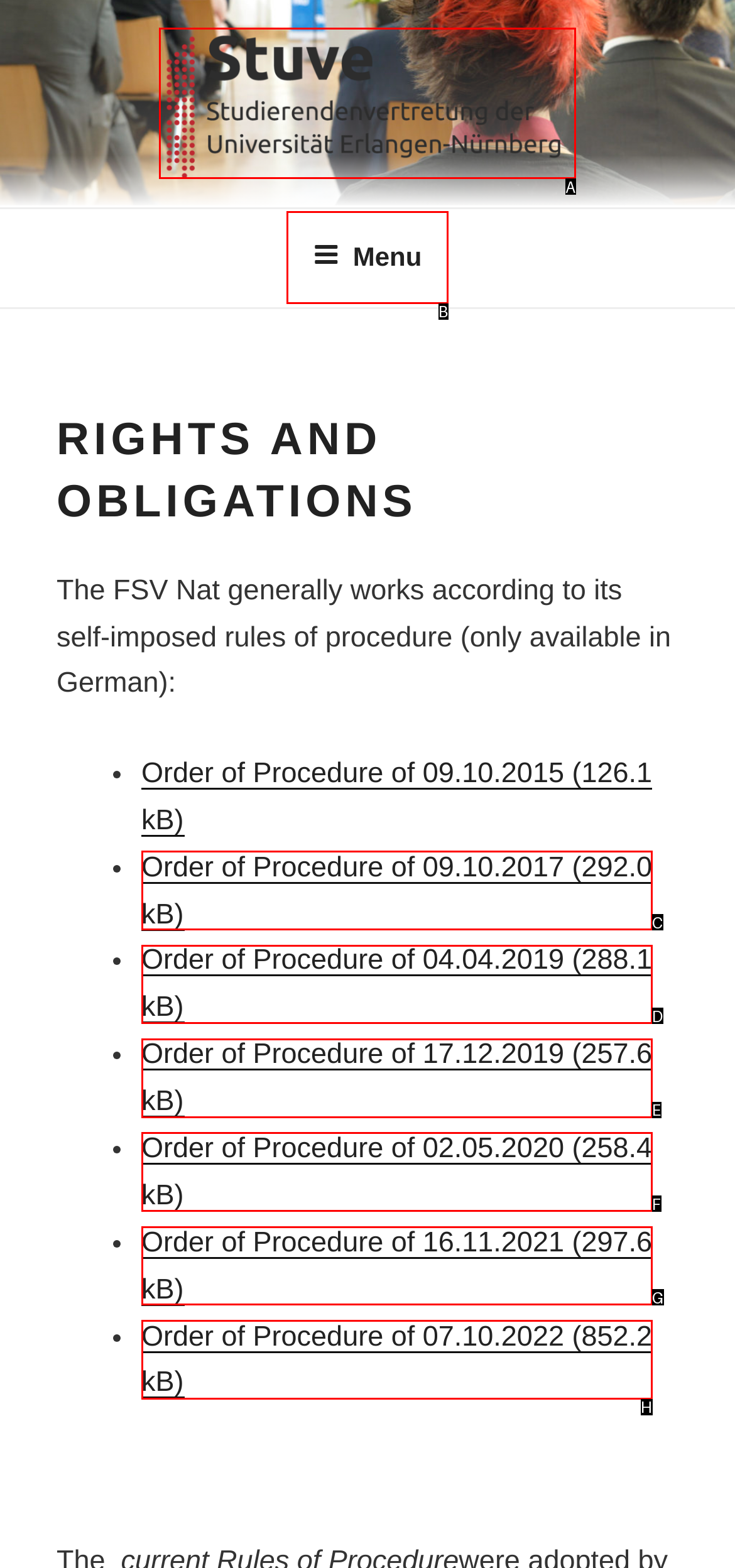Determine the letter of the UI element that will complete the task: read BLOG
Reply with the corresponding letter.

None